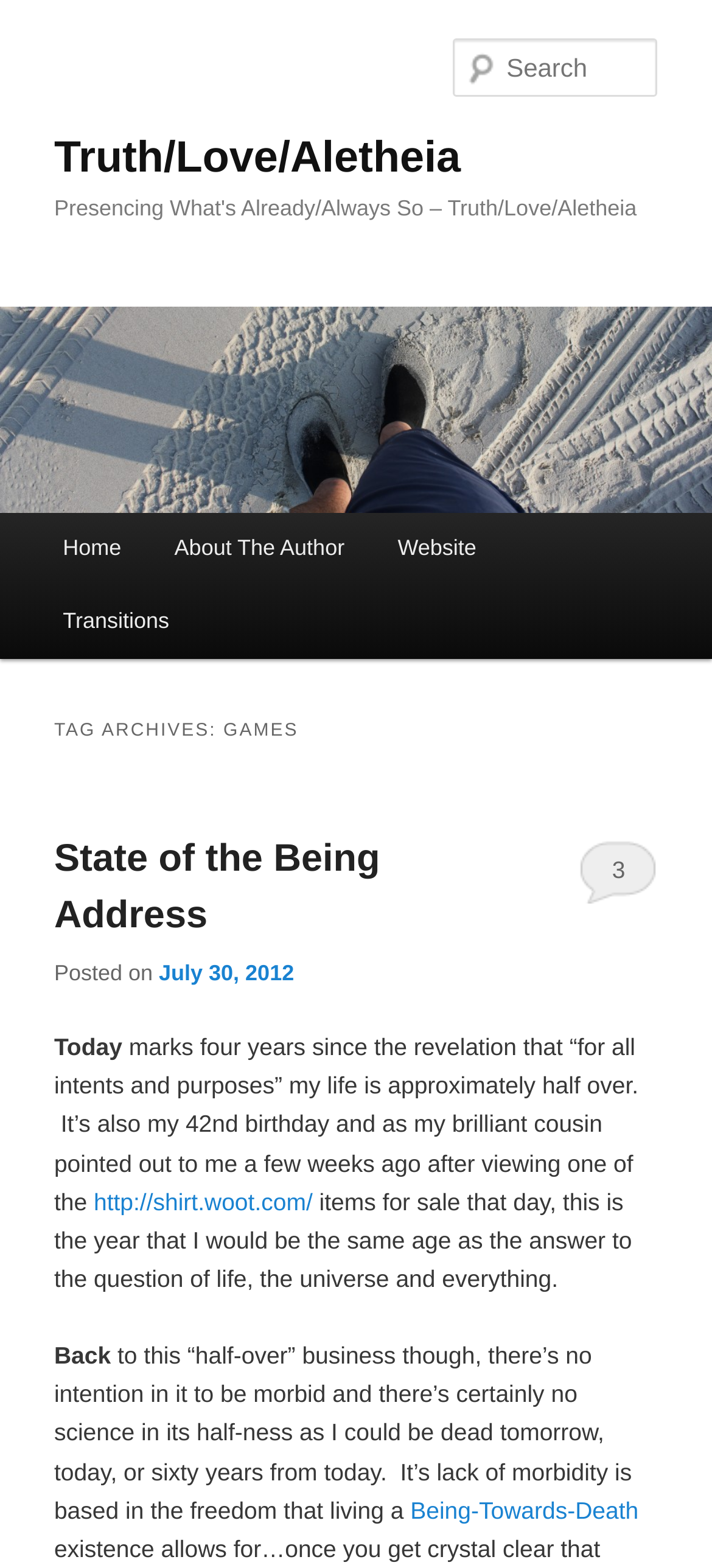Using the provided element description: "parent_node: Cookies policy", identify the bounding box coordinates. The coordinates should be four floats between 0 and 1 in the order [left, top, right, bottom].

None